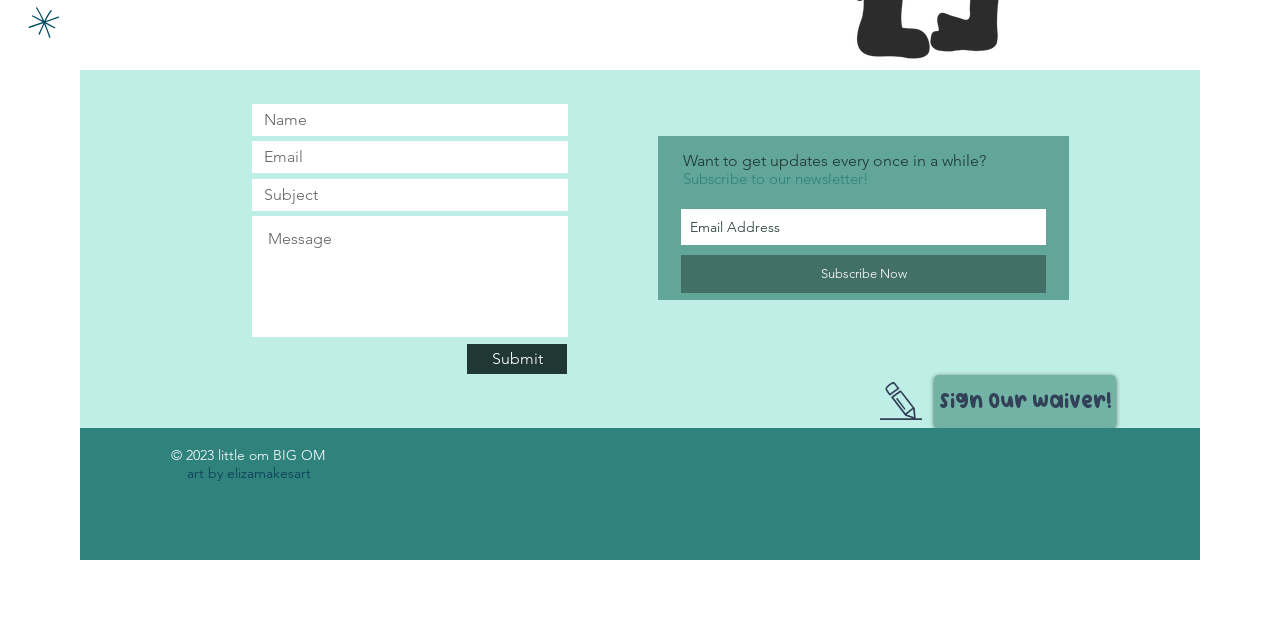Please specify the bounding box coordinates of the area that should be clicked to accomplish the following instruction: "Subscribe to the newsletter". The coordinates should consist of four float numbers between 0 and 1, i.e., [left, top, right, bottom].

[0.532, 0.411, 0.817, 0.472]